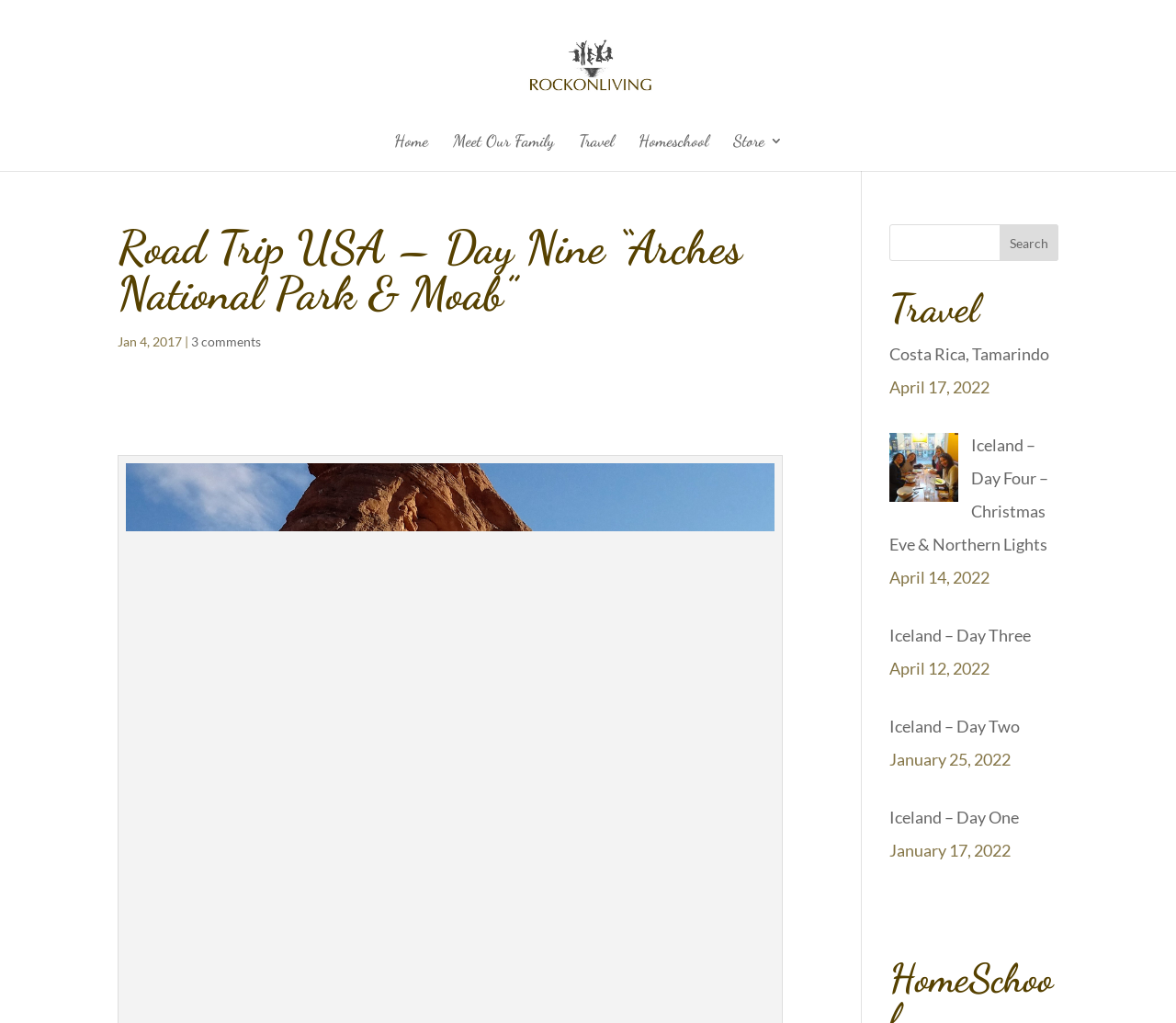Identify the bounding box coordinates of the section that should be clicked to achieve the task described: "view Costa Rica, Tamarindo travel post".

[0.756, 0.336, 0.892, 0.356]